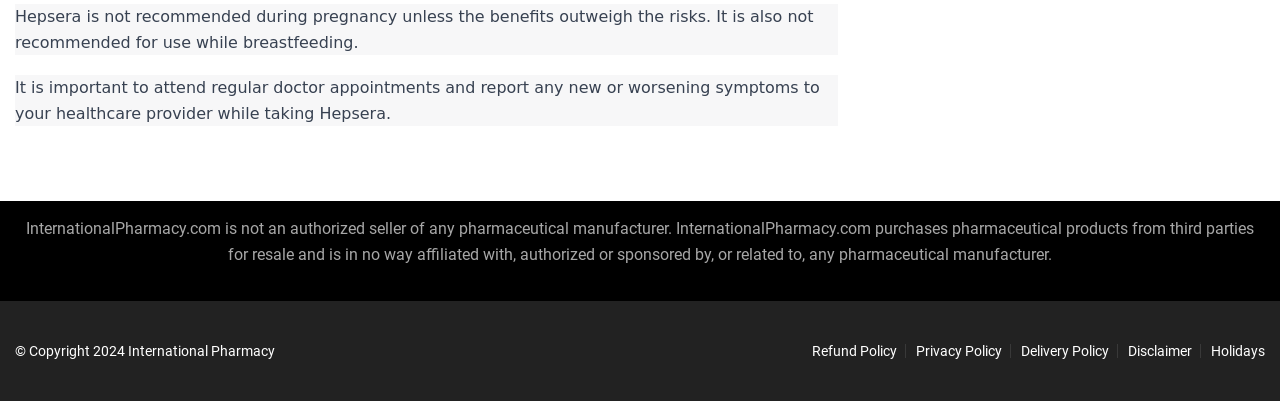Determine the bounding box coordinates (top-left x, top-left y, bottom-right x, bottom-right y) of the UI element described in the following text: Privacy Policy

[0.71, 0.858, 0.79, 0.893]